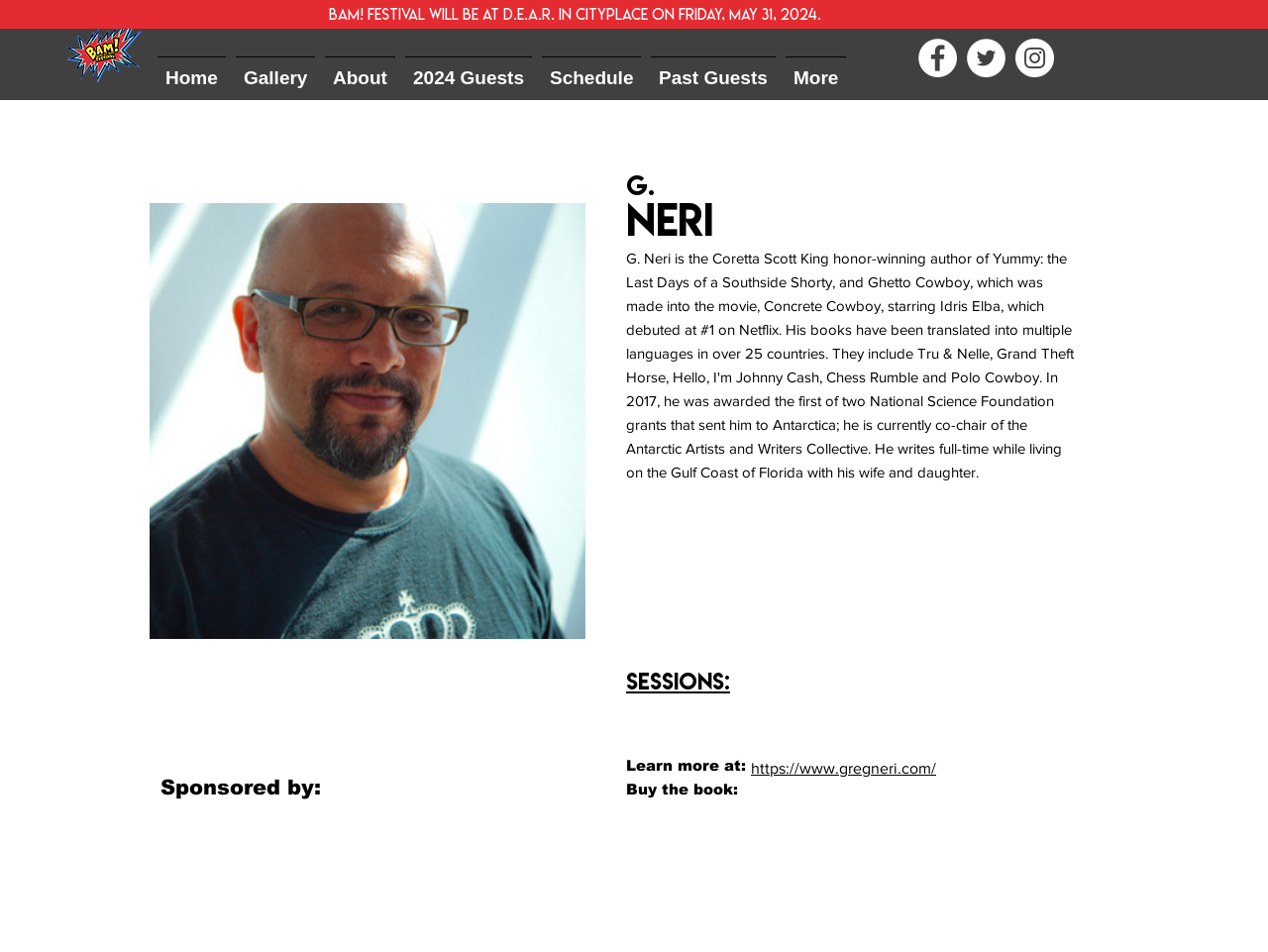Determine the bounding box coordinates of the element that should be clicked to execute the following command: "Check the Schedule for the festival".

[0.423, 0.059, 0.509, 0.086]